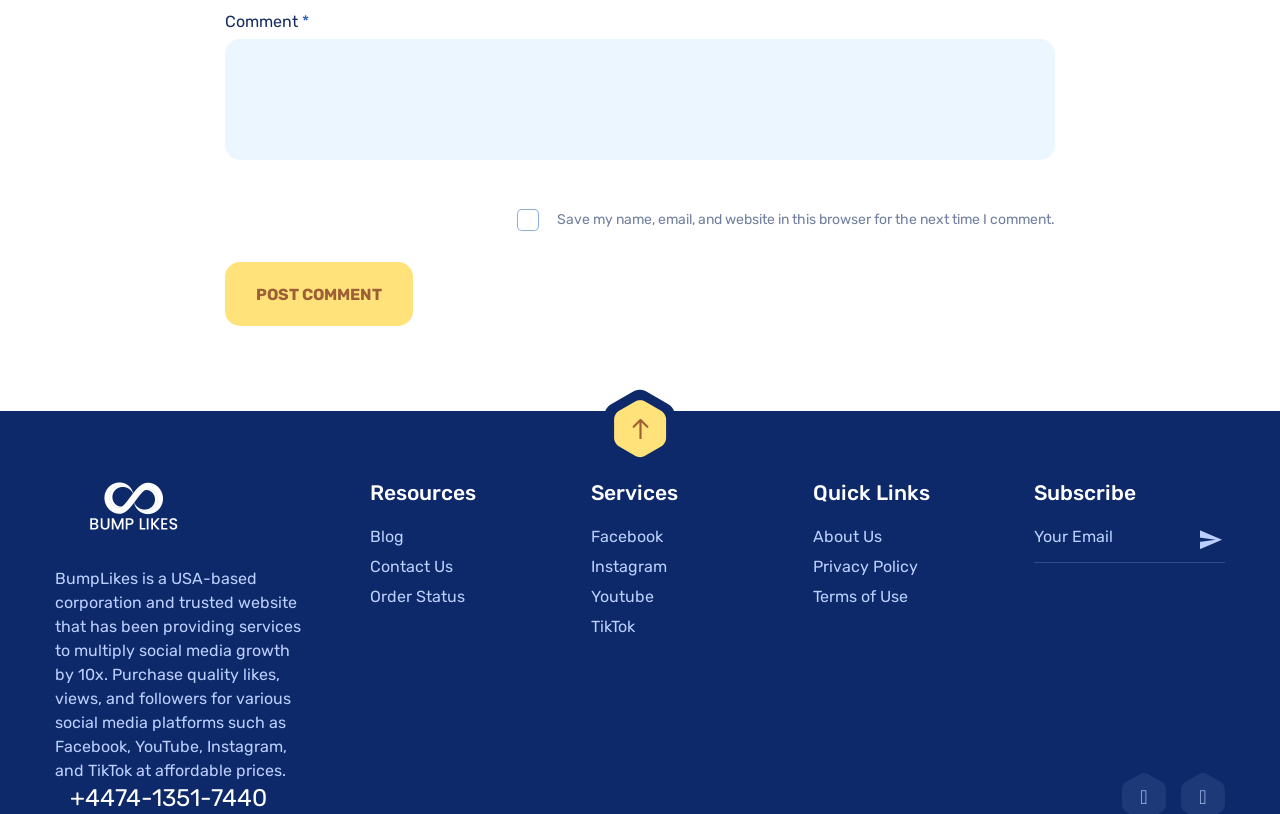Using the information from the screenshot, answer the following question thoroughly:
What social media platforms are supported?

The links 'Facebook', 'Instagram', 'Youtube', and 'TikTok' under the 'Services' section suggest that these social media platforms are supported by the website.